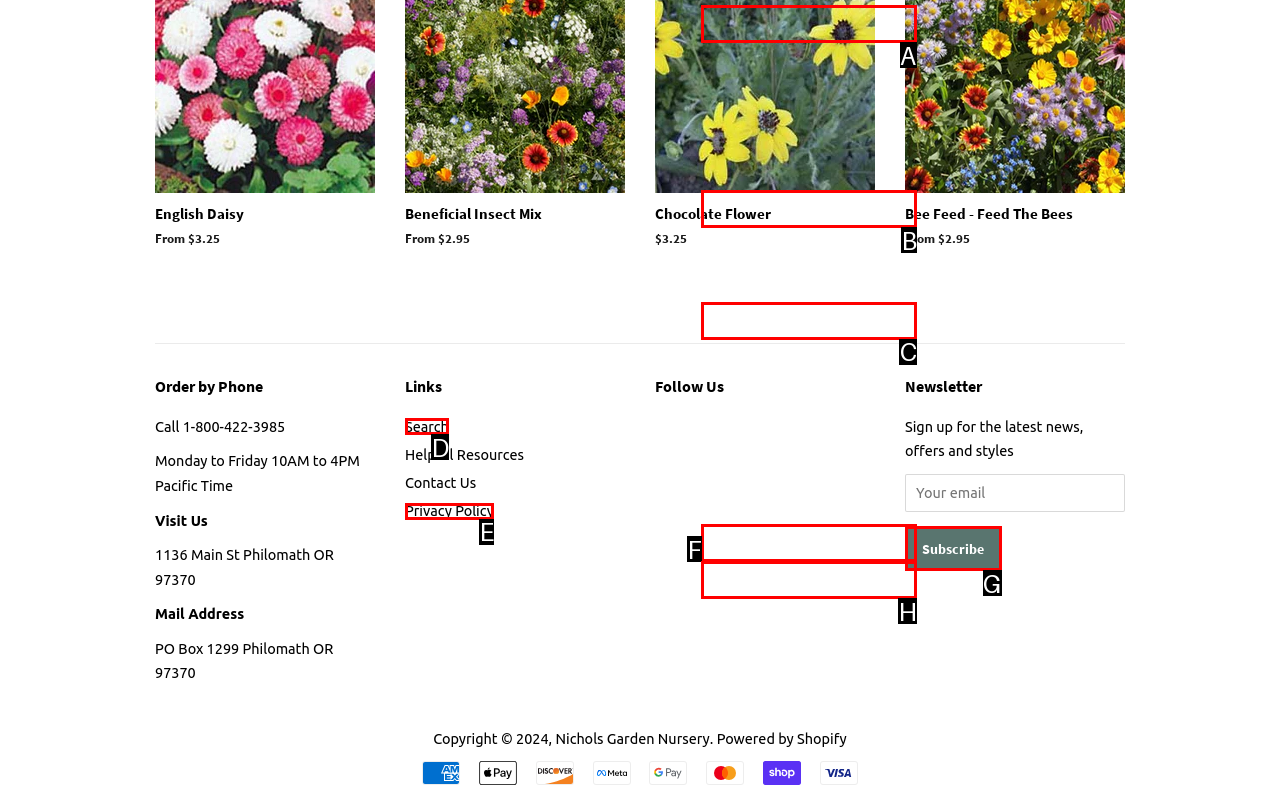Identify the HTML element I need to click to complete this task: Click on the 'Mustard Greens' link Provide the option's letter from the available choices.

A